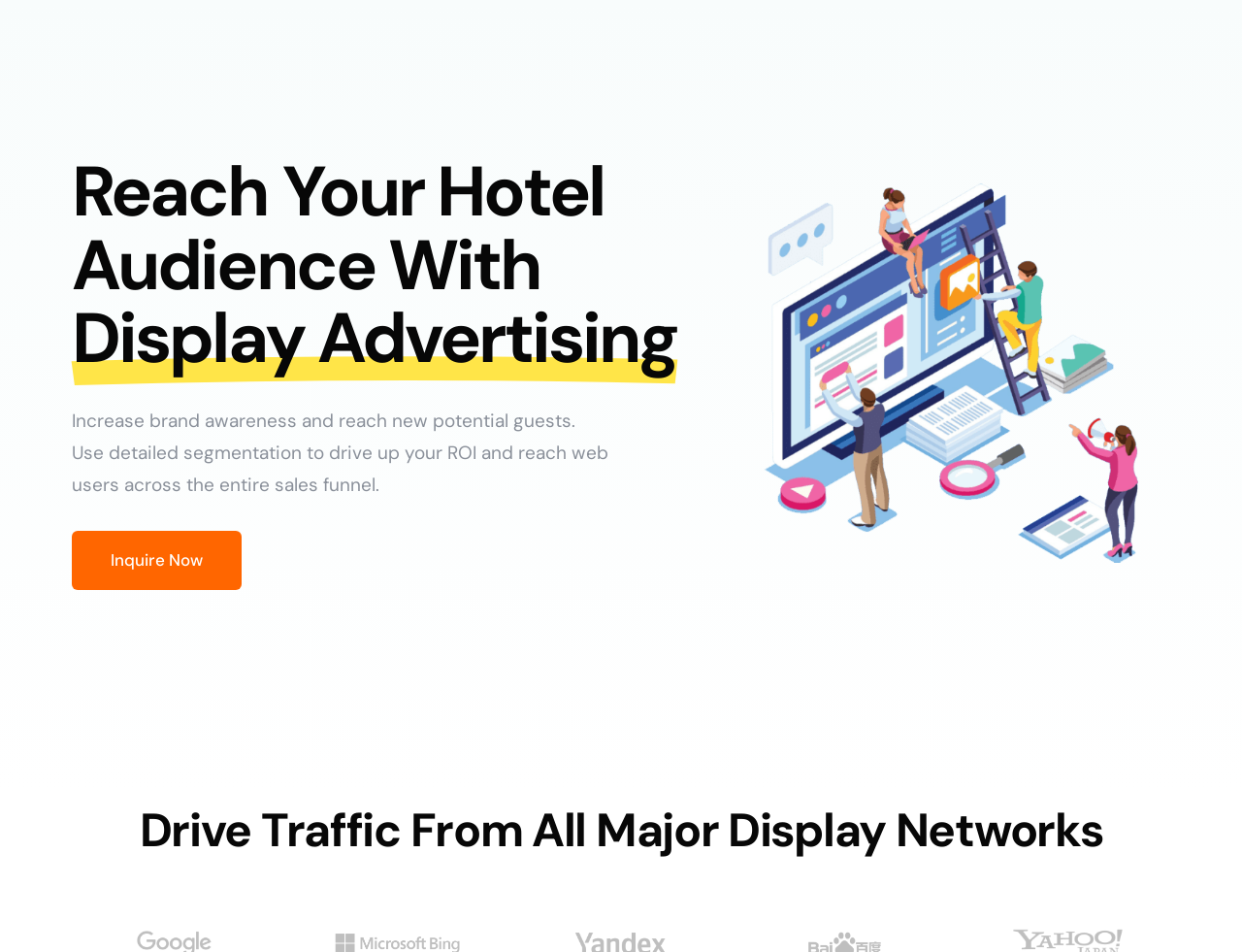Please determine the bounding box coordinates of the element to click on in order to accomplish the following task: "Get a quote". Ensure the coordinates are four float numbers ranging from 0 to 1, i.e., [left, top, right, bottom].

[0.819, 0.018, 0.942, 0.064]